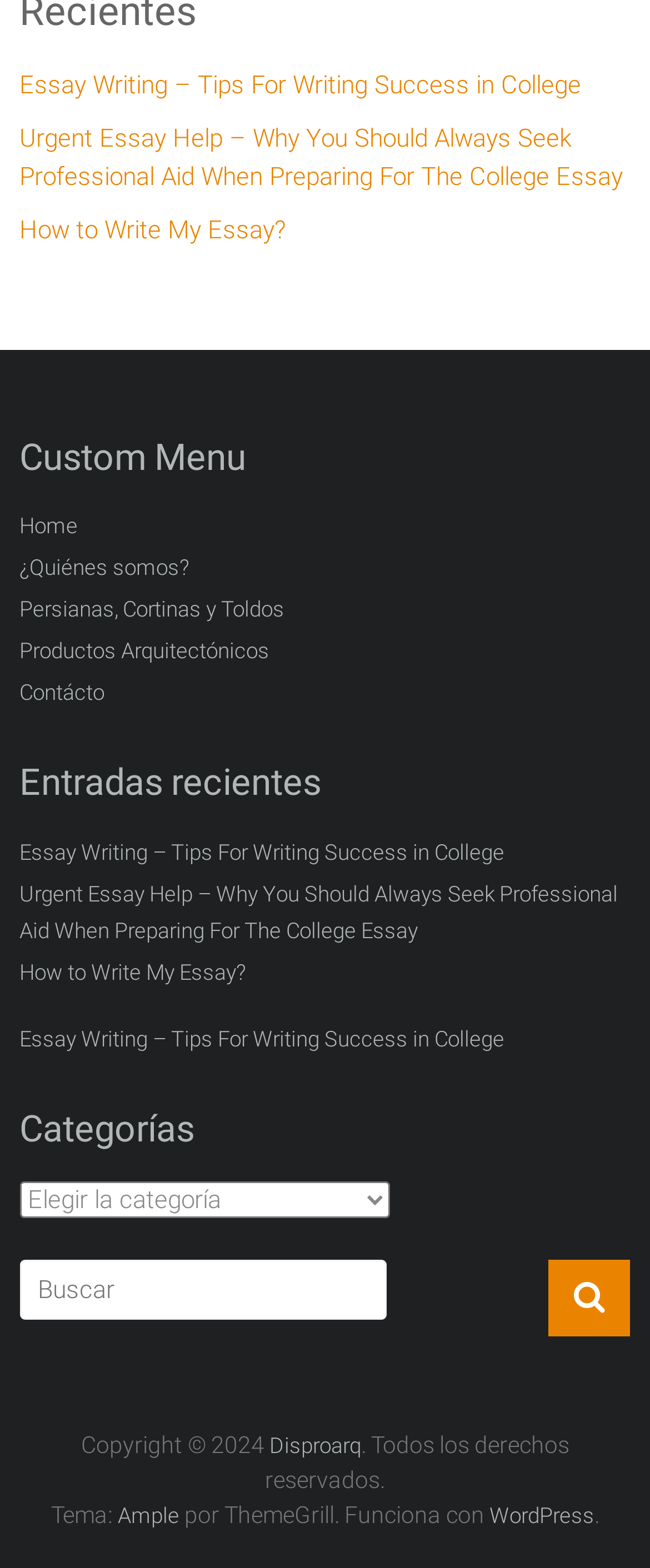What is the name of the company mentioned in the footer?
Provide a detailed and well-explained answer to the question.

The footer section of the webpage mentions 'Disproarq' which appears to be the name of the company or organization that owns or operates the website.